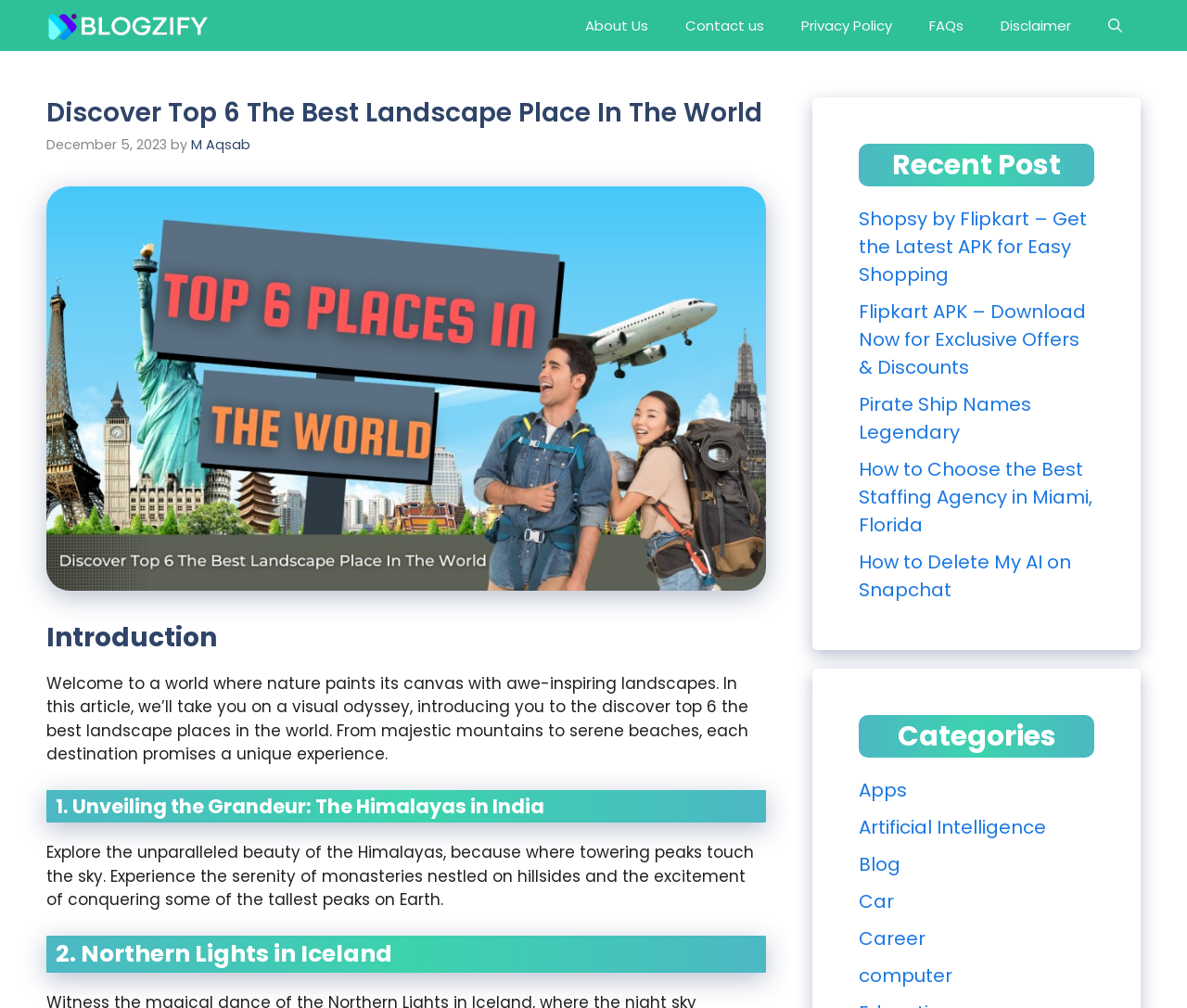What is the main heading of this webpage? Please extract and provide it.

Discover Top 6 The Best Landscape Place In The World